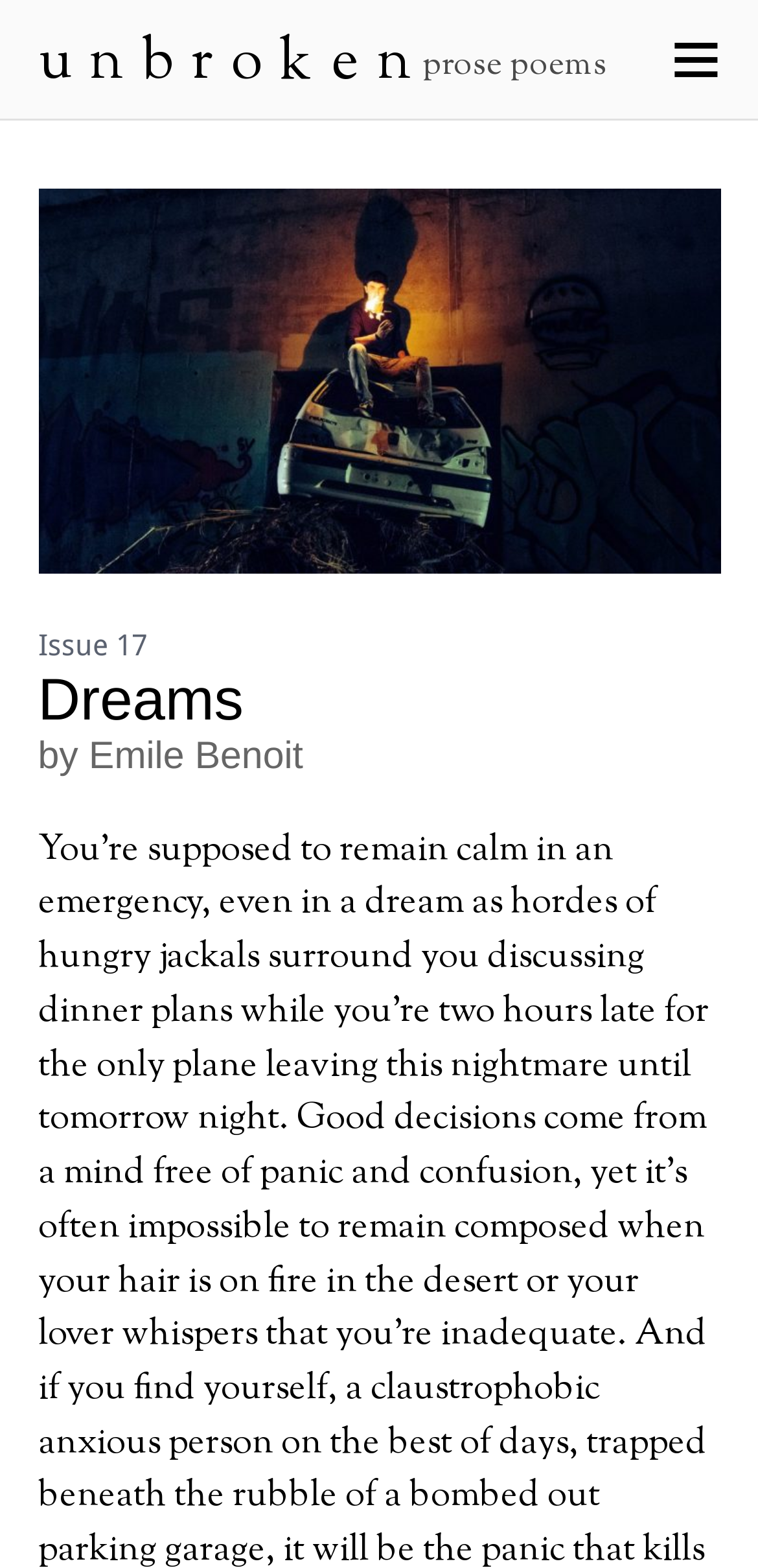What type of content is displayed on the webpage?
Respond to the question with a single word or phrase according to the image.

prose poems